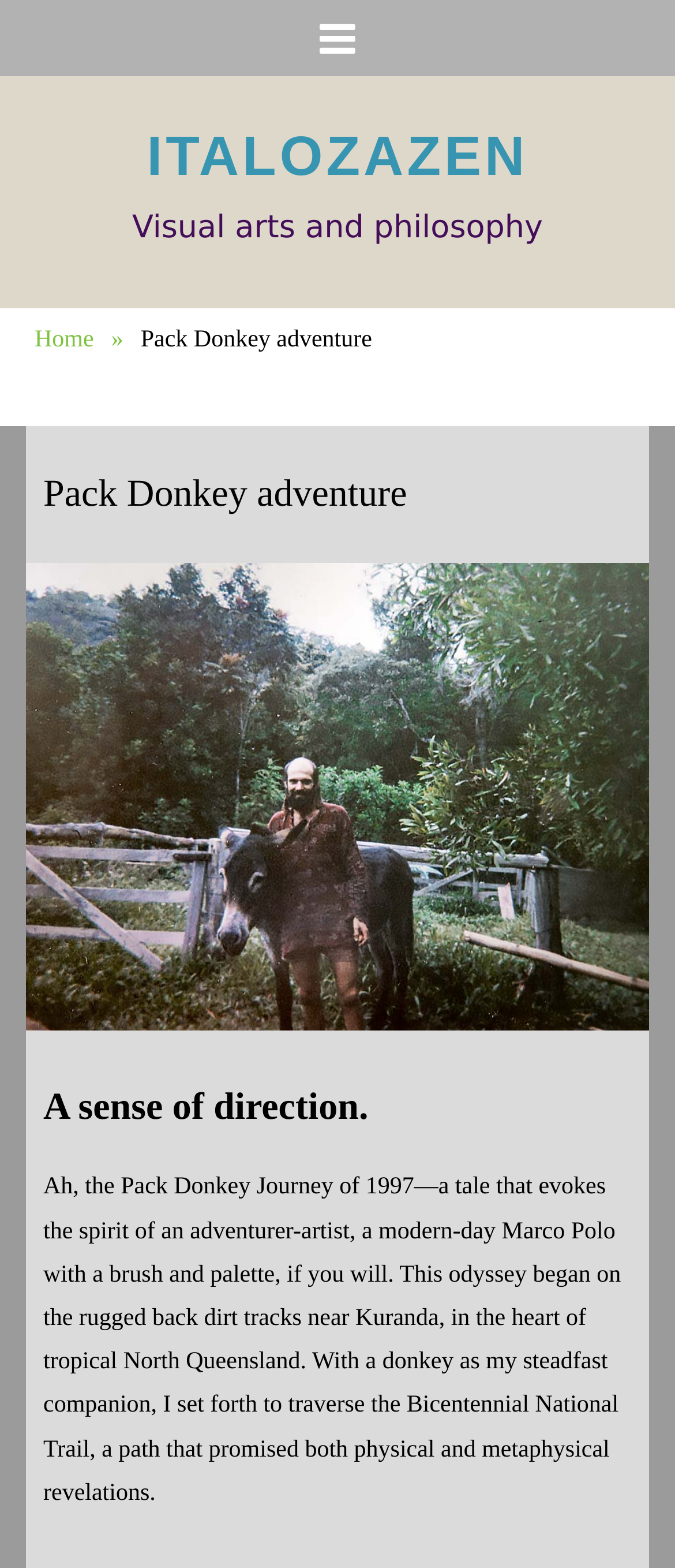Identify the bounding box coordinates for the UI element described as: "Home »". The coordinates should be provided as four floats between 0 and 1: [left, top, right, bottom].

[0.038, 0.197, 0.195, 0.239]